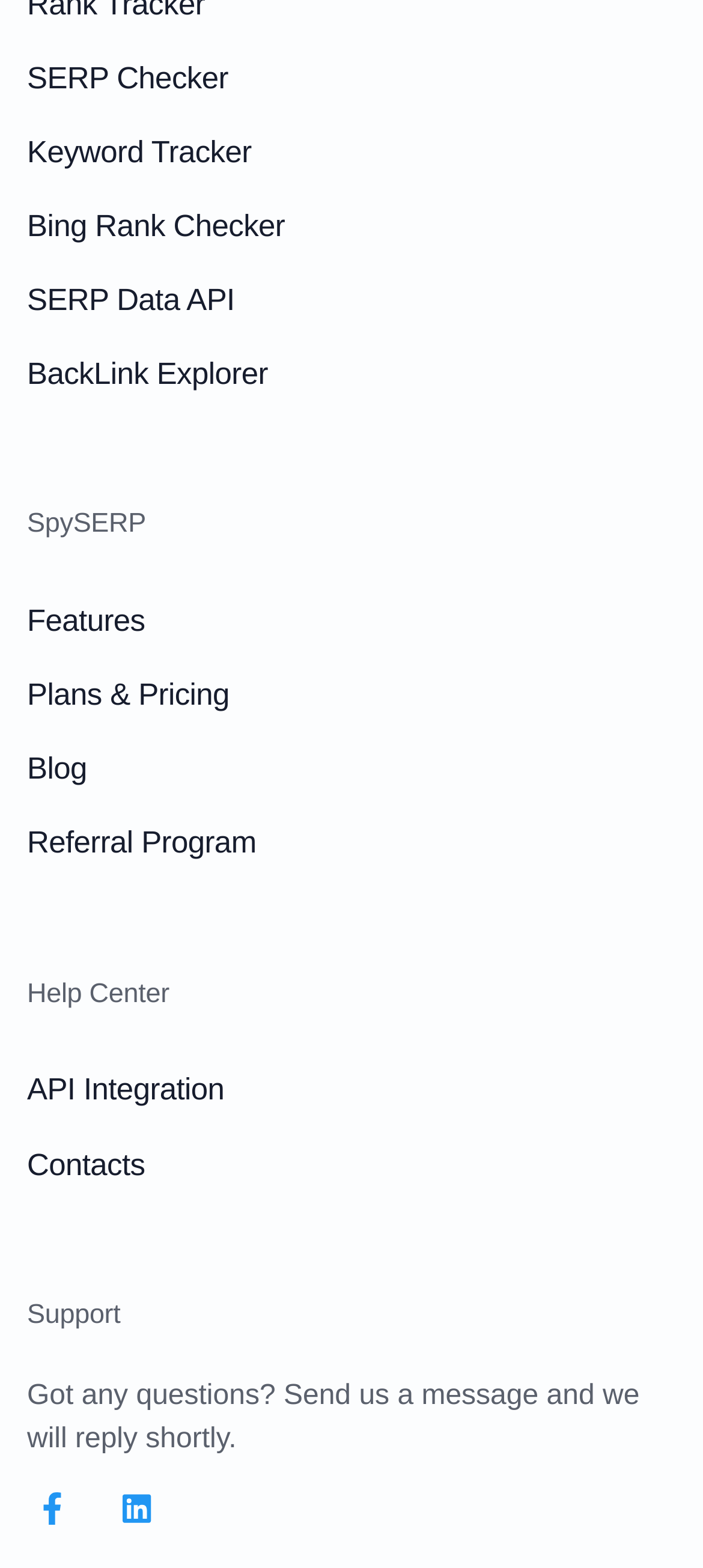Answer the following query with a single word or phrase:
What is the name of the website?

SpySERP